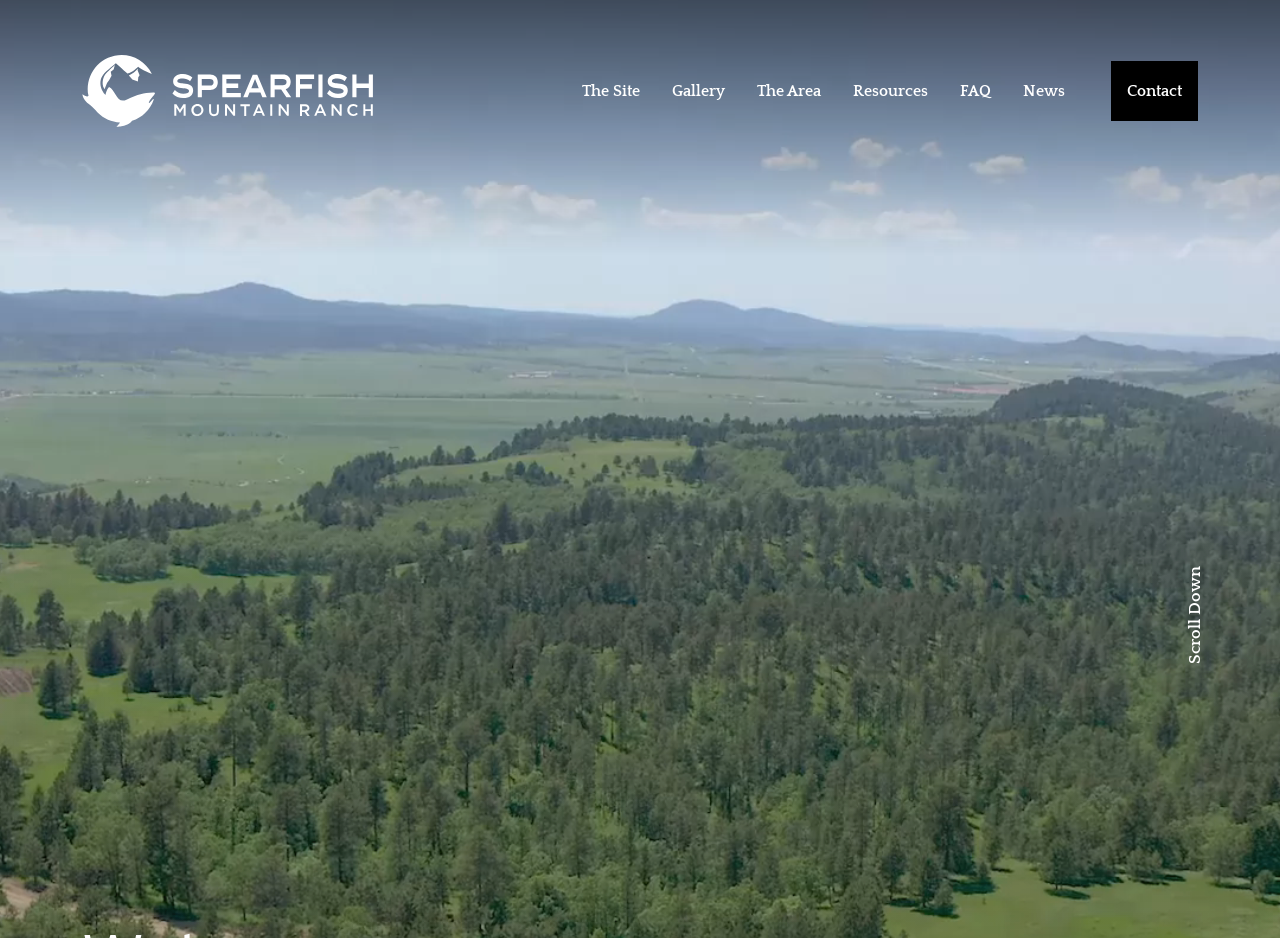Please determine the bounding box coordinates of the clickable area required to carry out the following instruction: "View Gallery". The coordinates must be four float numbers between 0 and 1, represented as [left, top, right, bottom].

[0.512, 0.064, 0.579, 0.128]